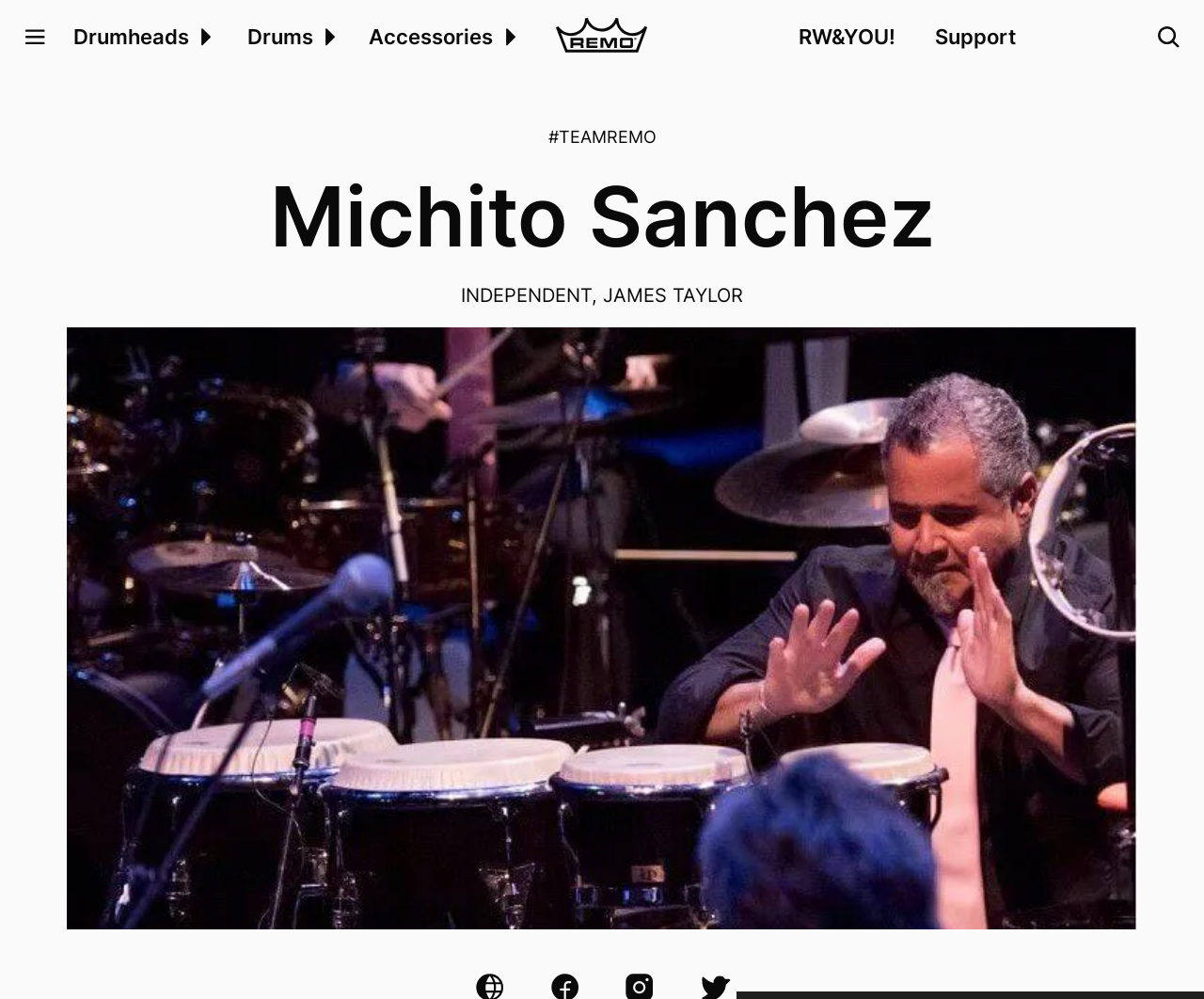Determine the bounding box coordinates of the clickable region to execute the instruction: "Search something". The coordinates should be four float numbers between 0 and 1, denoted as [left, top, right, bottom].

[0.941, 0.0, 1.0, 0.075]